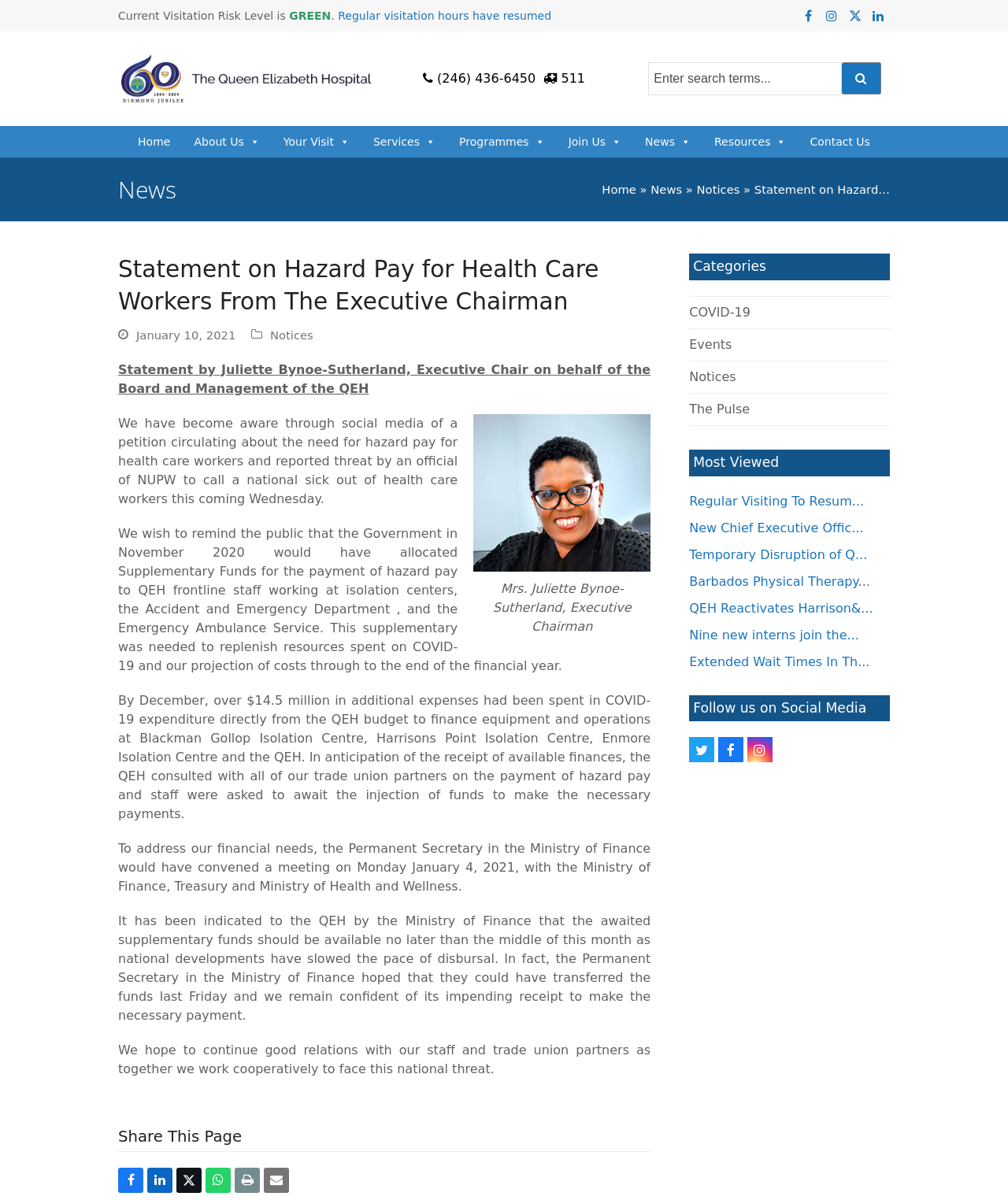Extract the main heading text from the webpage.

Statement on Hazard Pay for Health Care Workers From The Executive Chairman